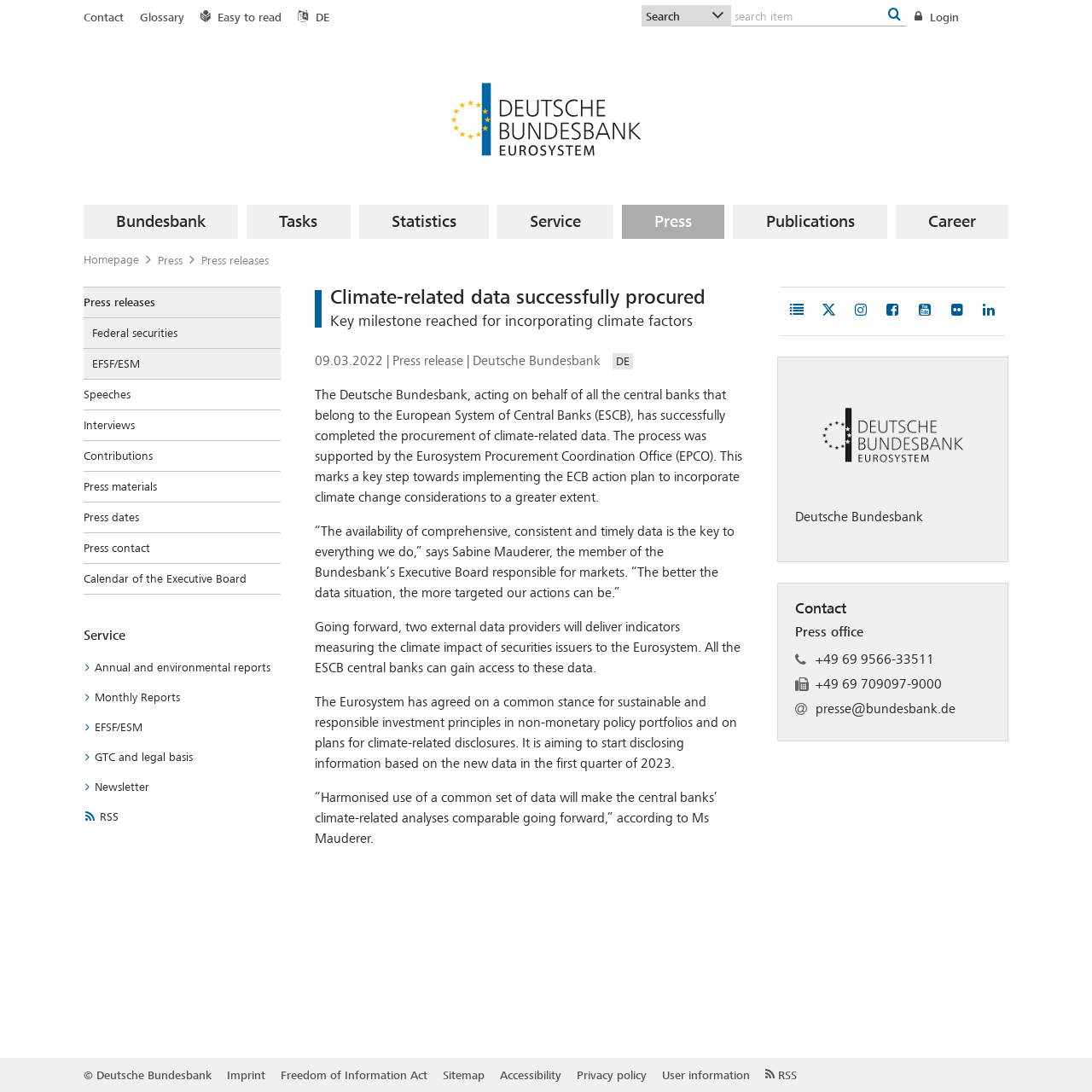Illustrate the webpage thoroughly, mentioning all important details.

The webpage is about the Deutsche Bundesbank, a central bank, and its successful procurement of climate-related data. At the top of the page, there are several links, including "Contact", "Glossary", "Easy to read", and "DE", which are aligned horizontally. Below these links, there is a search bar with a dropdown button and a "Bank sort codes search" button. On the top-right corner, there is a "Login" link.

The Deutsche Bundesbank's logo is displayed prominently on the page, with a link to the bank's homepage below it. The main navigation menu is located on the left side of the page, with menu items such as "Bundesbank", "Tasks", "Statistics", "Service", "Press", and "Publications".

The main content of the page is divided into two sections. The first section has a heading that reads "Climate-related data successfully procured" and provides information about the procurement process, including a press release and quotes from Sabine Mauderer, a member of the Bundesbank's Executive Board. The second section has links to various press-related topics, such as "Press releases", "Speeches", "Interviews", and "Press materials".

On the right side of the page, there is a complementary section with links to social media platforms, including Twitter, Instagram, Facebook, YouTube, Flickr, and LinkedIn. Below this section, there is a figure with the Deutsche Bundesbank's logo and contact information, including phone numbers and an email address.

At the bottom of the page, there is a footer section with copyright information, links to the imprint, freedom of information act, and sitemap.